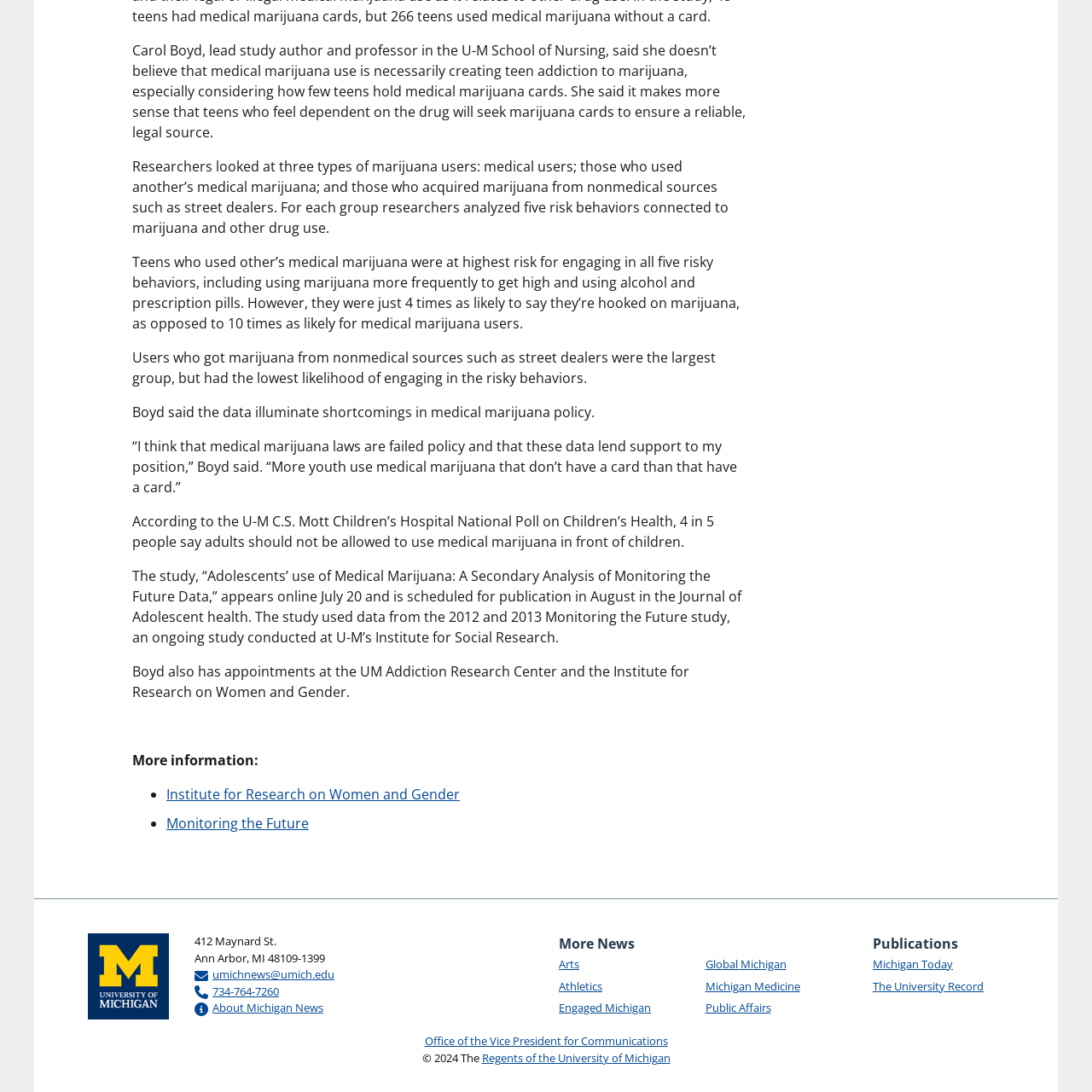Locate the bounding box of the UI element based on this description: "alt="University of Michigan Logo"". Provide four float numbers between 0 and 1 as [left, top, right, bottom].

[0.08, 0.884, 0.155, 0.902]